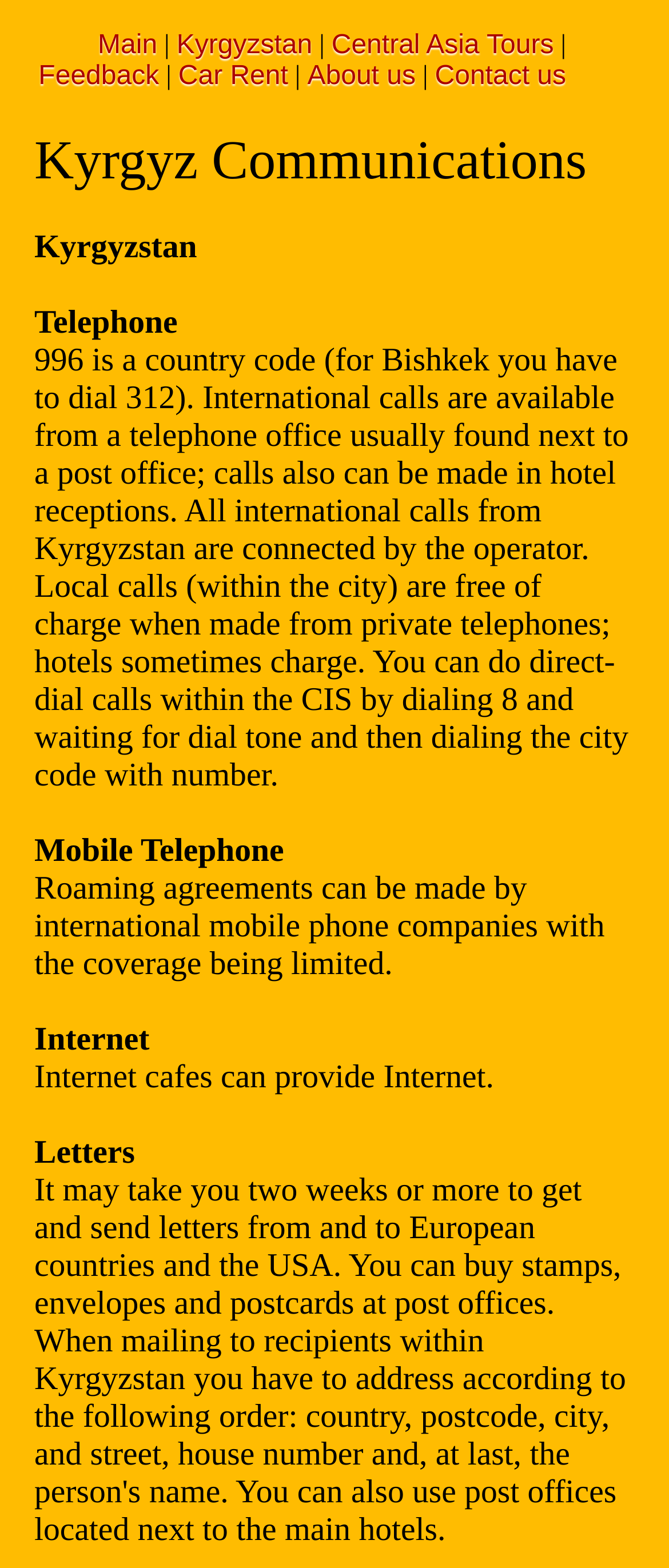What is the purpose of a telephone office in Kyrgyzstan?
Could you answer the question in a detailed manner, providing as much information as possible?

I found the answer by looking at the section about telephone communications in Kyrgyzstan, where it is mentioned that 'International calls are available from a telephone office usually found next to a post office.' This suggests that the purpose of a telephone office in Kyrgyzstan is to make international calls.